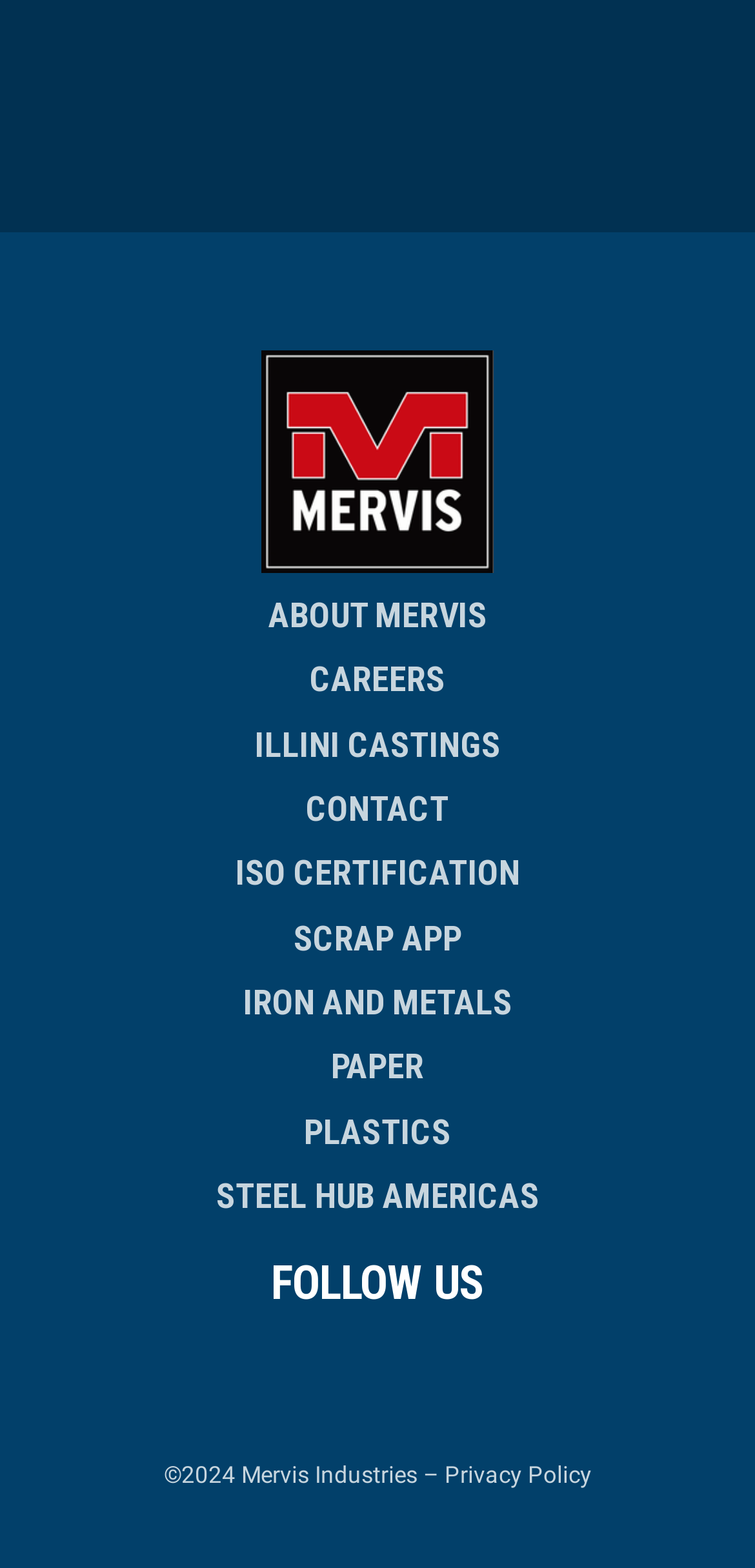Please identify the bounding box coordinates of the element's region that needs to be clicked to fulfill the following instruction: "Follow Mervis on Facebook". The bounding box coordinates should consist of four float numbers between 0 and 1, i.e., [left, top, right, bottom].

[0.423, 0.847, 0.485, 0.88]